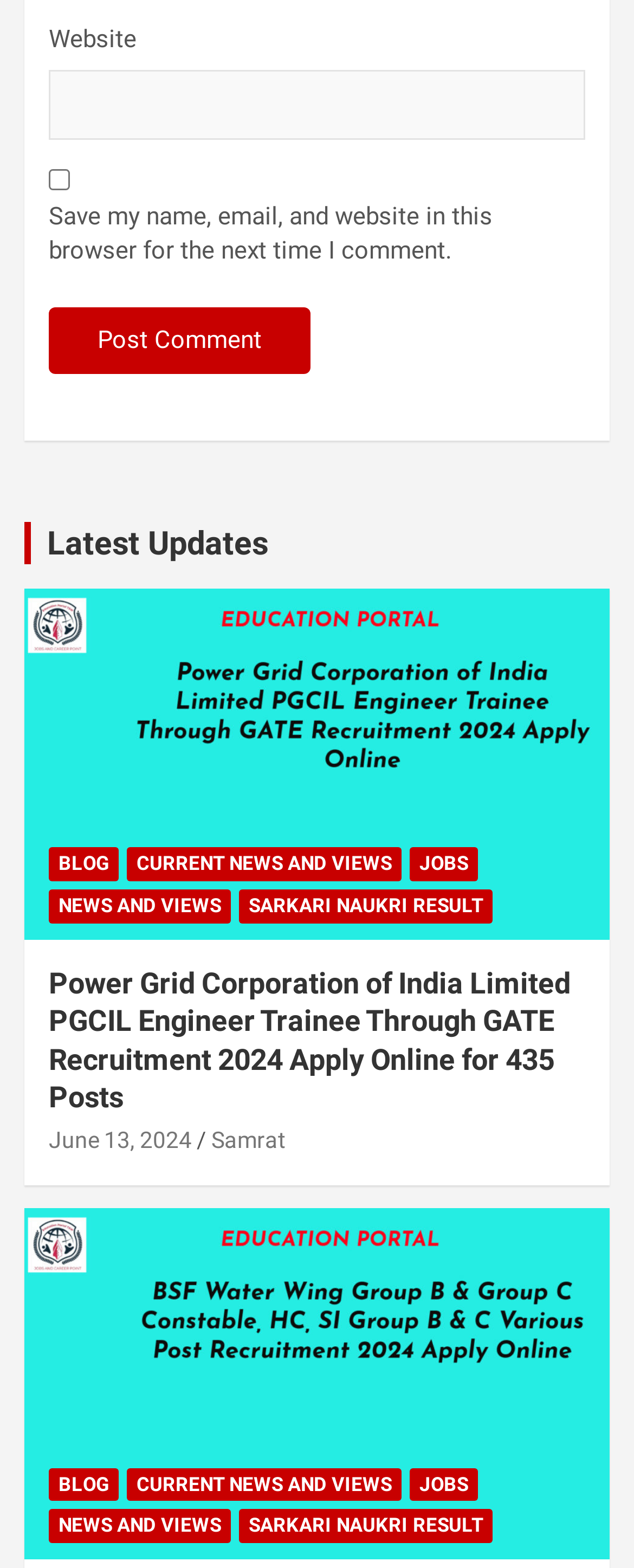What are the different sections available on the webpage?
Could you give a comprehensive explanation in response to this question?

The webpage has multiple links with different section names, including 'BLOG', 'CURRENT NEWS AND VIEWS', 'JOBS', 'NEWS AND VIEWS', and 'SARKARI NAUKRI RESULT', suggesting that these are different sections or categories available on the webpage.